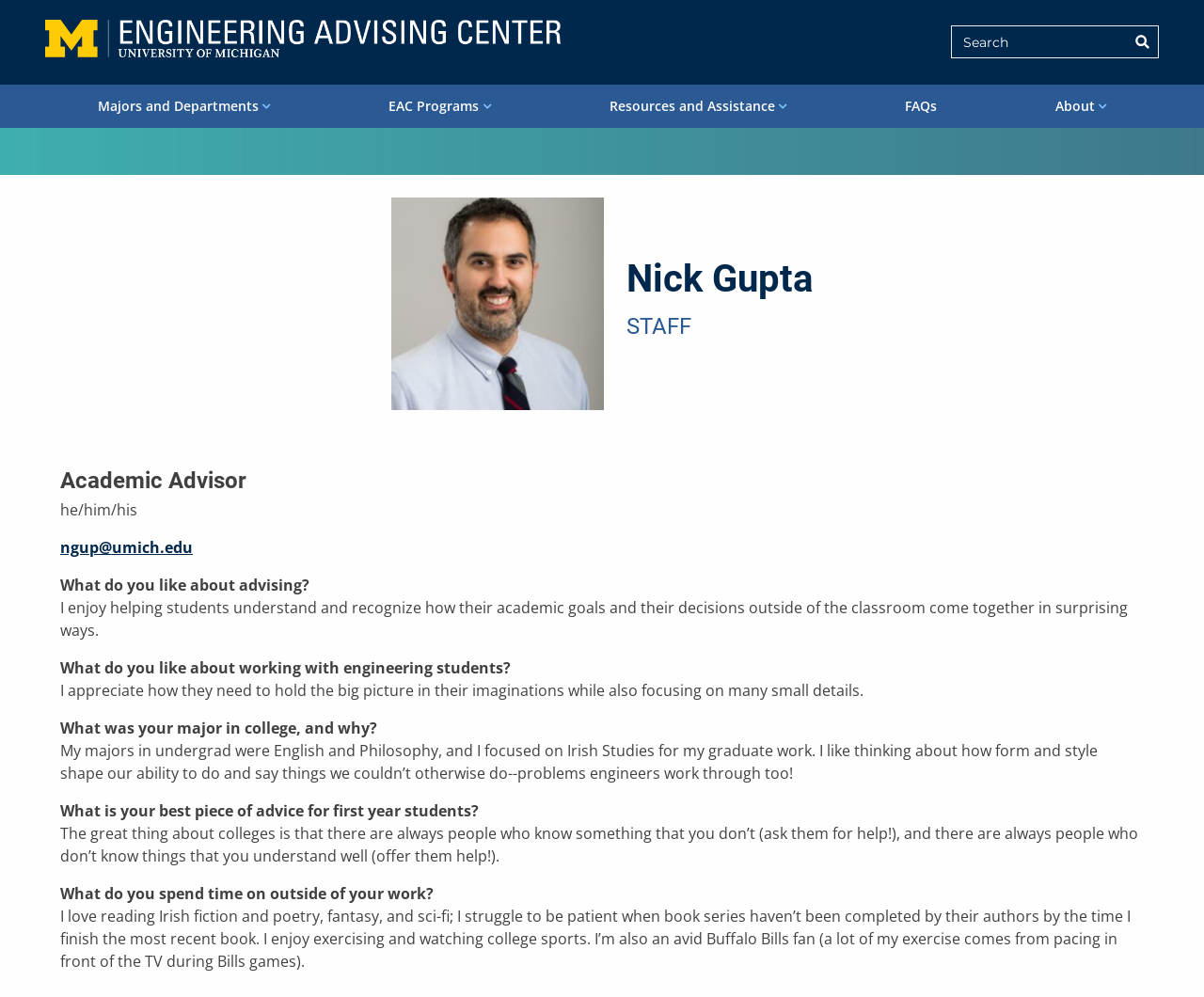Please identify the bounding box coordinates of the region to click in order to complete the given instruction: "Visit the Engineering Advising Center homepage". The coordinates should be four float numbers between 0 and 1, i.e., [left, top, right, bottom].

[0.038, 0.02, 0.466, 0.058]